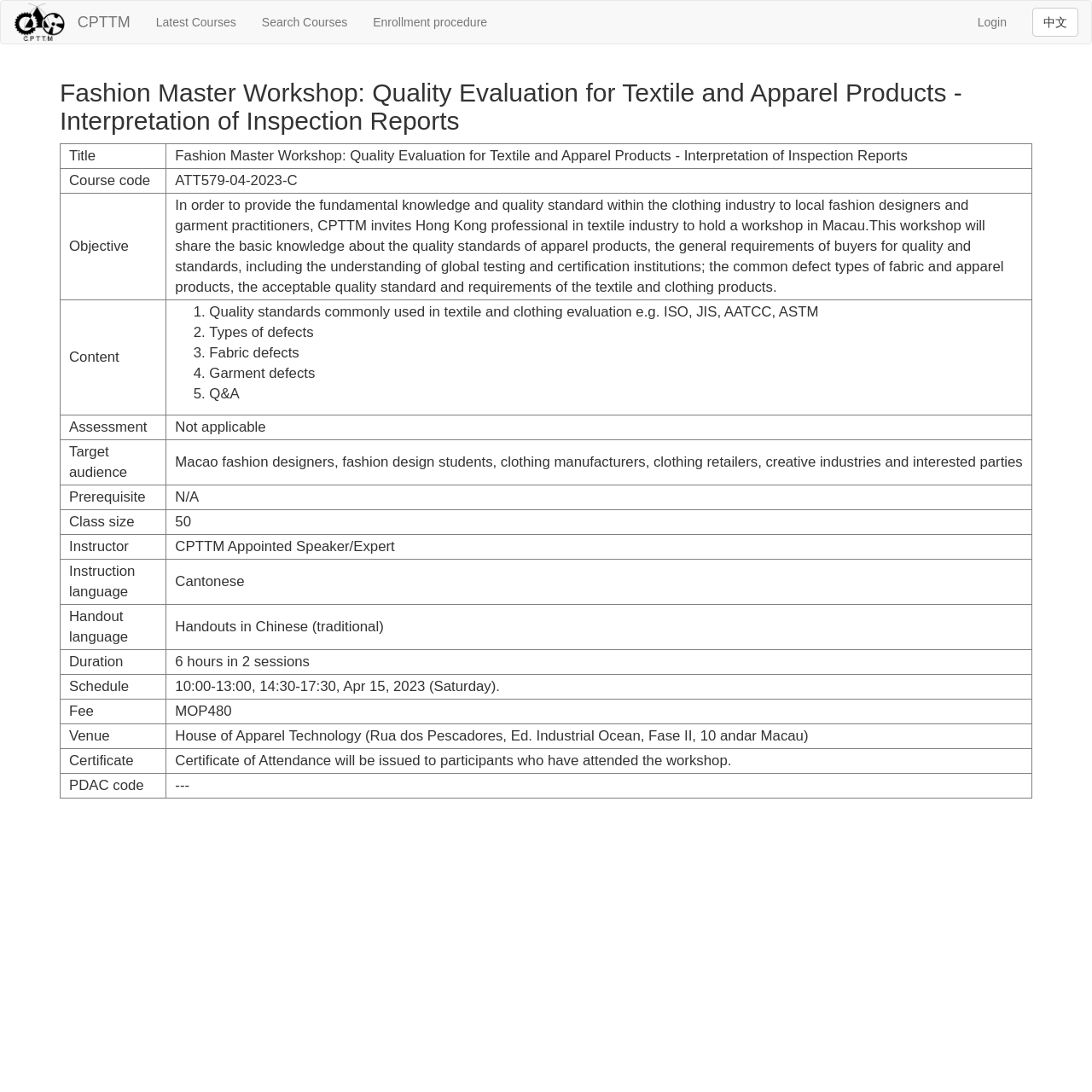What is the objective of this workshop?
Respond with a short answer, either a single word or a phrase, based on the image.

Provide fundamental knowledge and quality standard